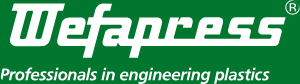Respond to the question with just a single word or phrase: 
What is the tagline of Wefapress?

Professionals in engineering plastics